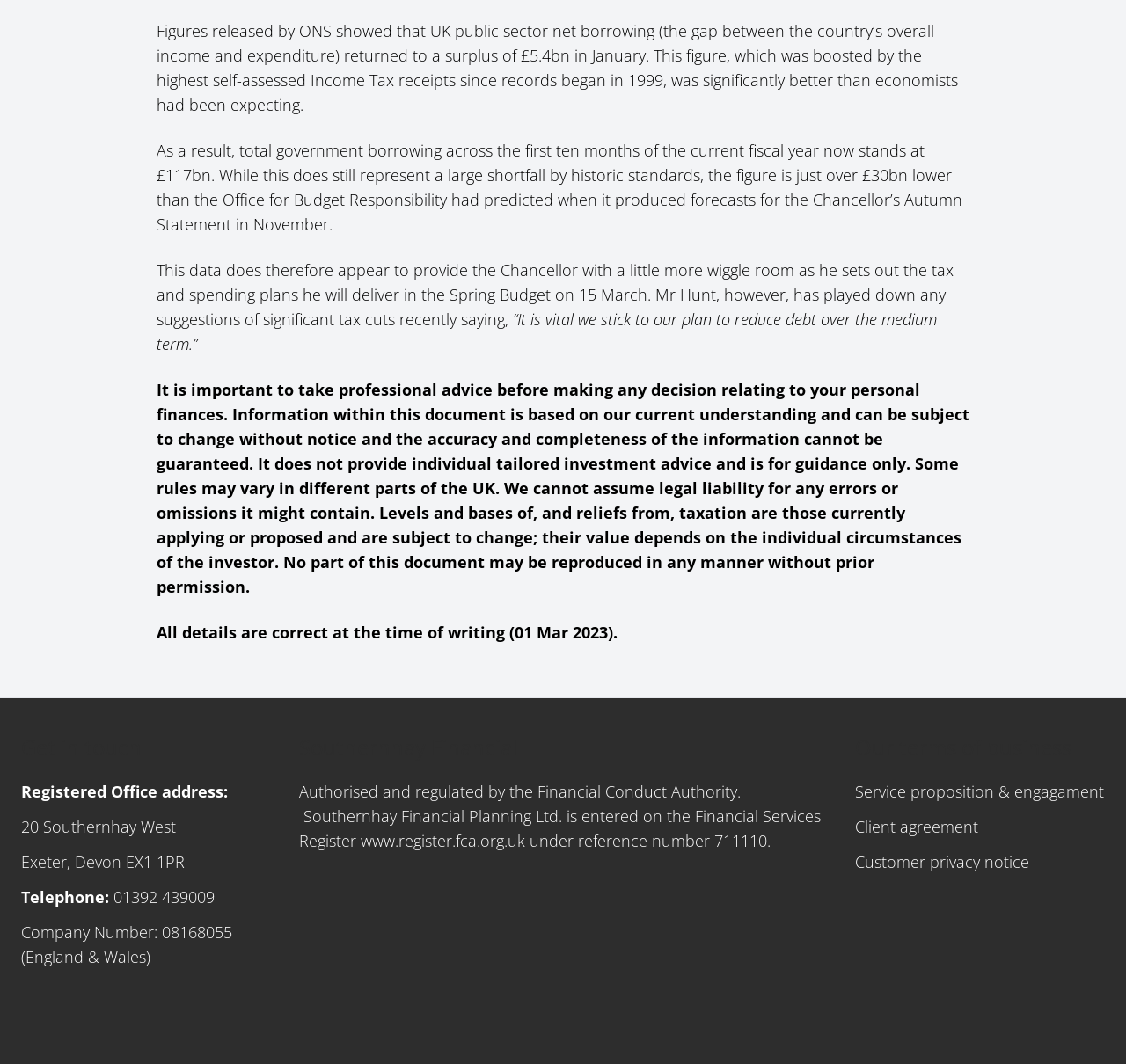Based on the element description "Service proposition & engagament", predict the bounding box coordinates of the UI element.

[0.759, 0.734, 0.98, 0.753]